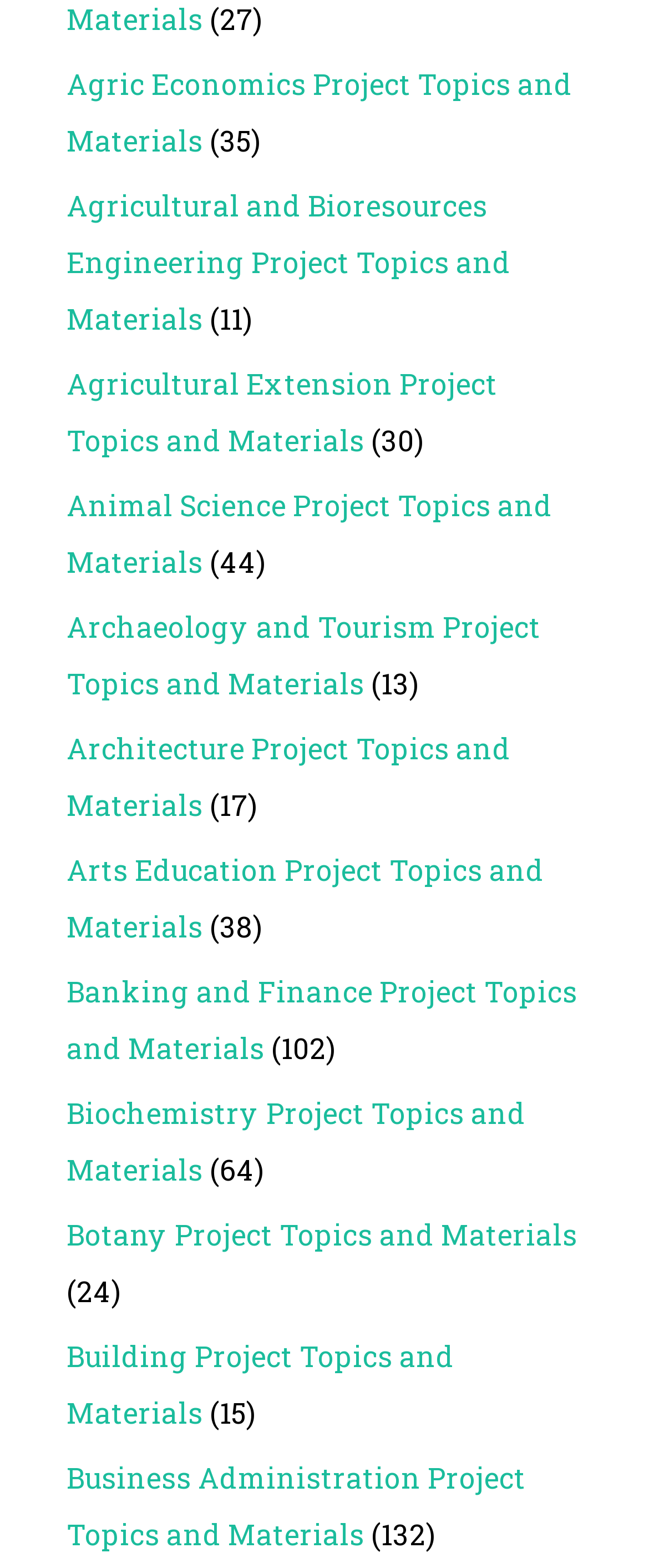Please specify the bounding box coordinates of the area that should be clicked to accomplish the following instruction: "View the previous page". The coordinates should consist of four float numbers between 0 and 1, i.e., [left, top, right, bottom].

None